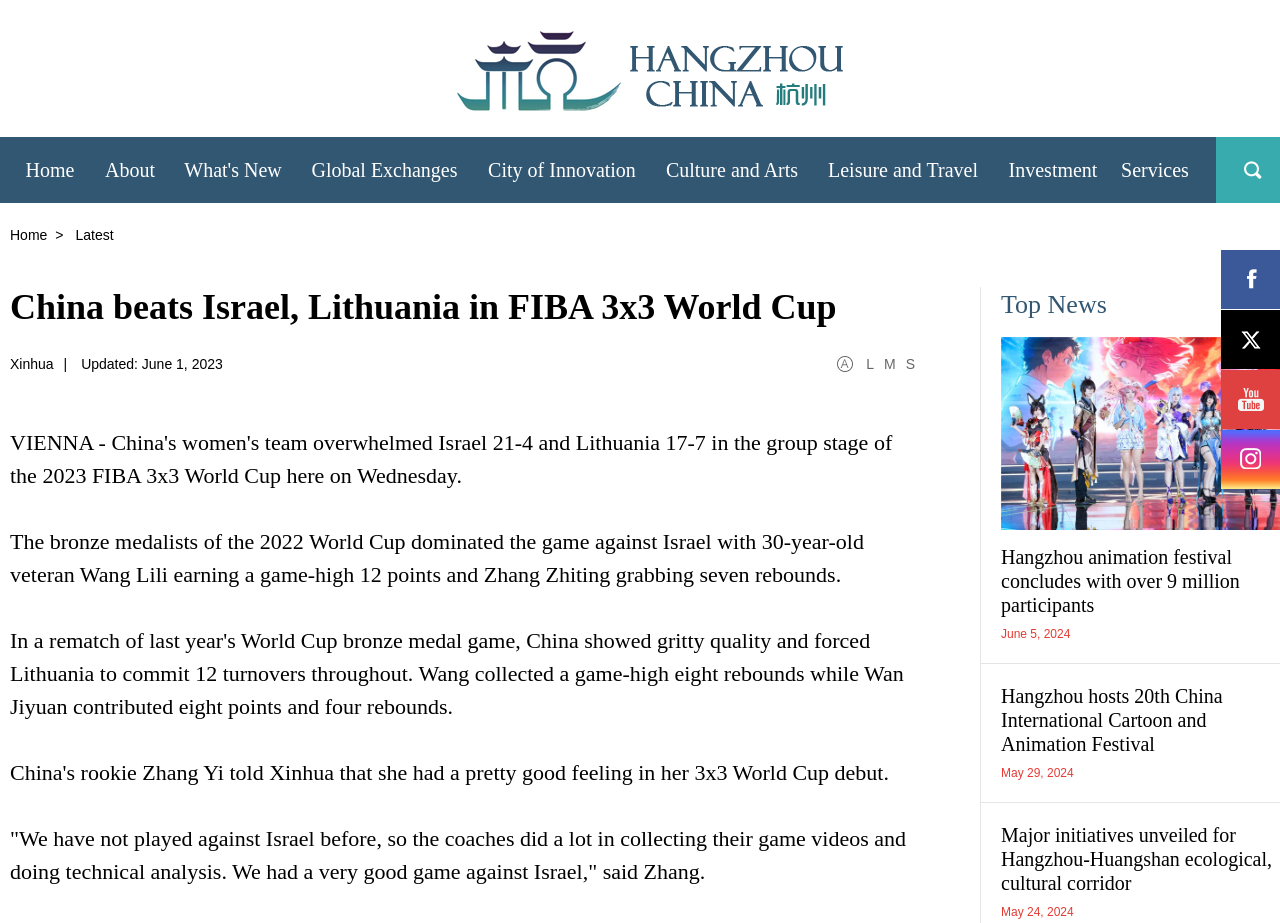Please determine the bounding box coordinates of the element to click on in order to accomplish the following task: "read top news". Ensure the coordinates are four float numbers ranging from 0 to 1, i.e., [left, top, right, bottom].

[0.782, 0.314, 0.865, 0.346]